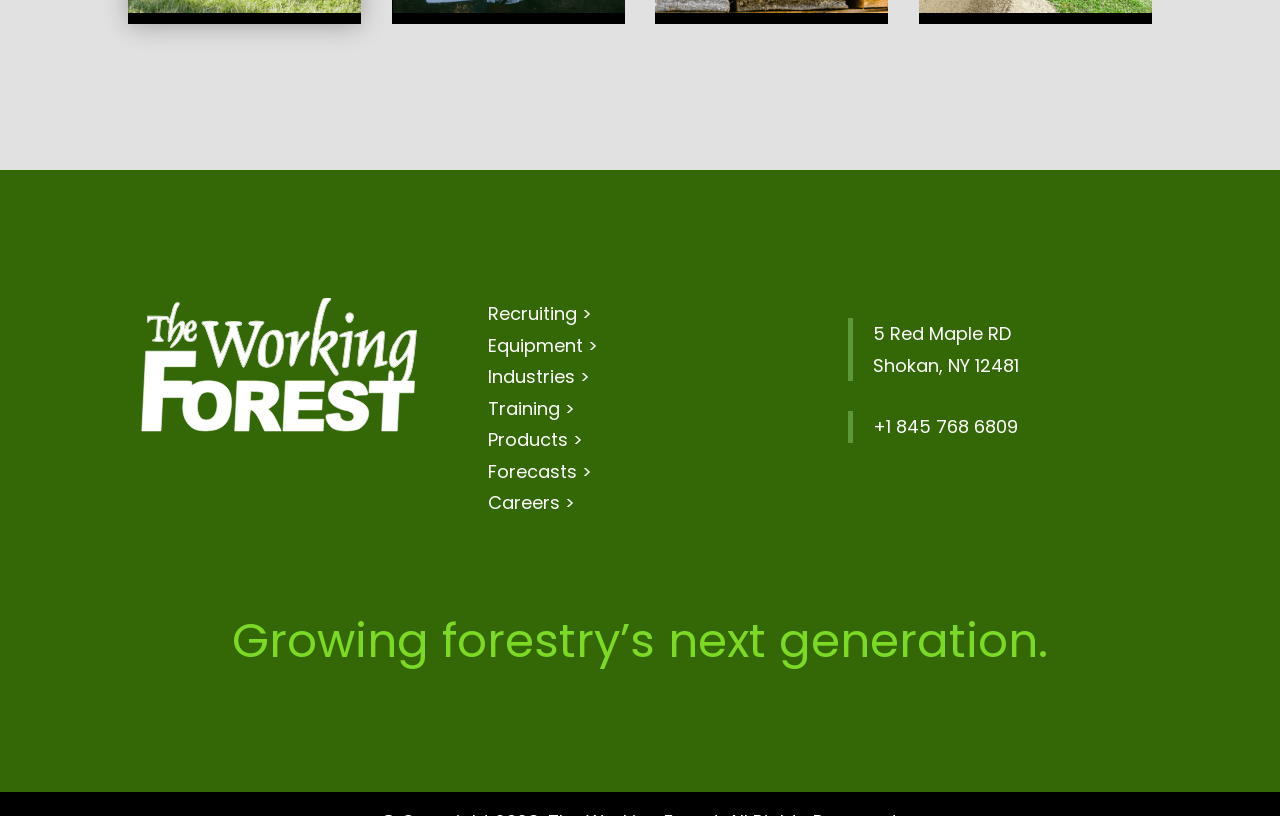What are the main categories of the website?
Answer the question with a thorough and detailed explanation.

The main categories of the website can be found in the links at the top of the webpage. There are seven links, each representing a different category, including Recruiting, Equipment, Industries, Training, Products, Forecasts, and Careers.